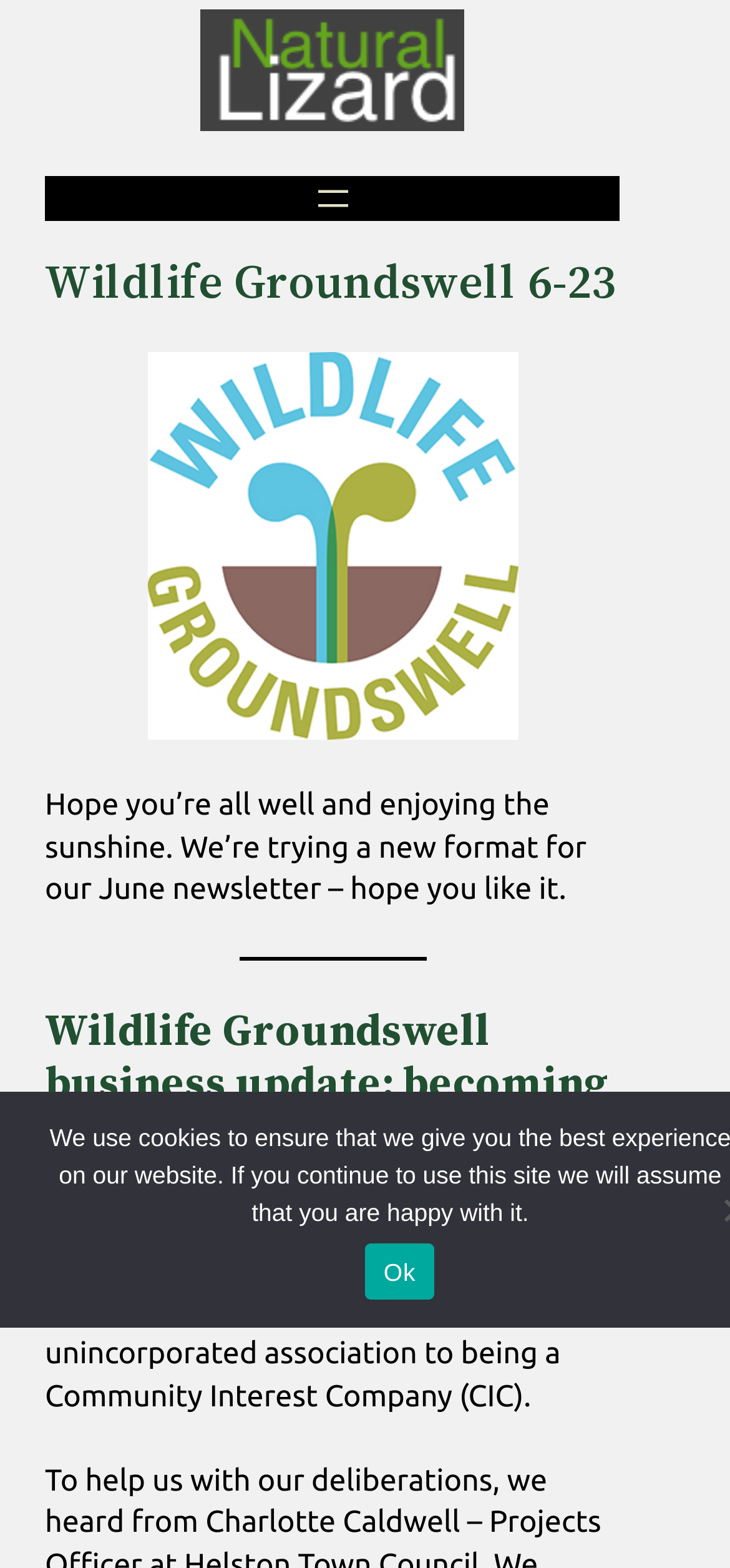Find the UI element described as: "aria-label="Open menu"" and predict its bounding box coordinates. Ensure the coordinates are four float numbers between 0 and 1, [left, top, right, bottom].

[0.424, 0.113, 0.486, 0.141]